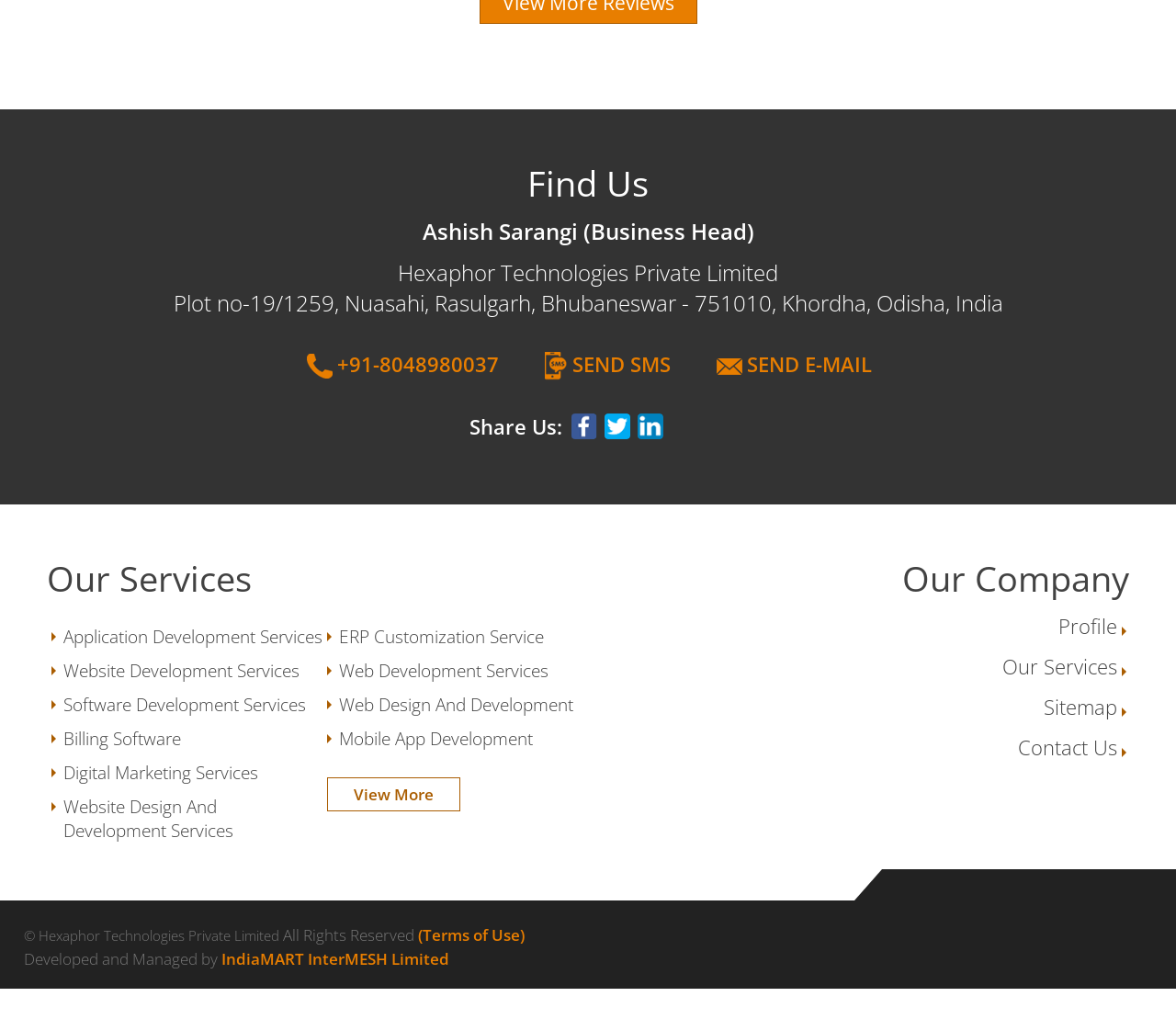Answer in one word or a short phrase: 
What is the phone number?

+91-8048980037